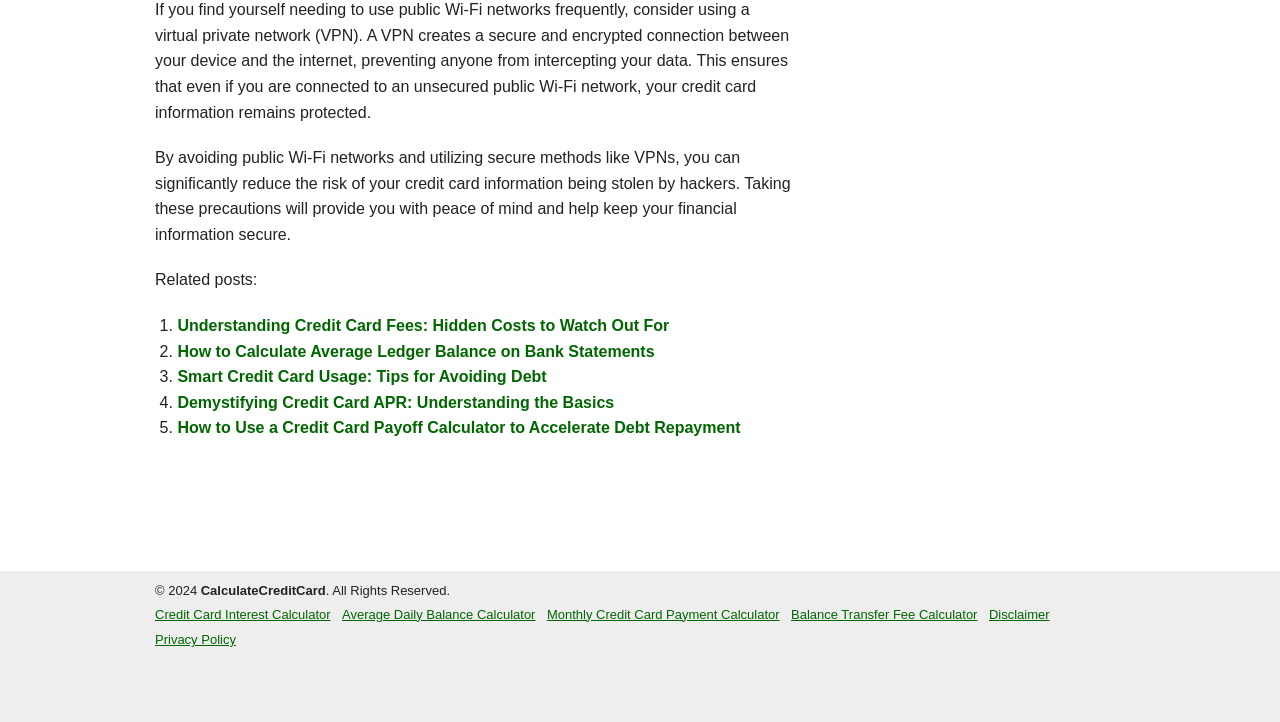Please identify the bounding box coordinates of the element that needs to be clicked to execute the following command: "Explore 'How to Calculate Average Ledger Balance on Bank Statements'". Provide the bounding box using four float numbers between 0 and 1, formatted as [left, top, right, bottom].

[0.139, 0.475, 0.511, 0.498]